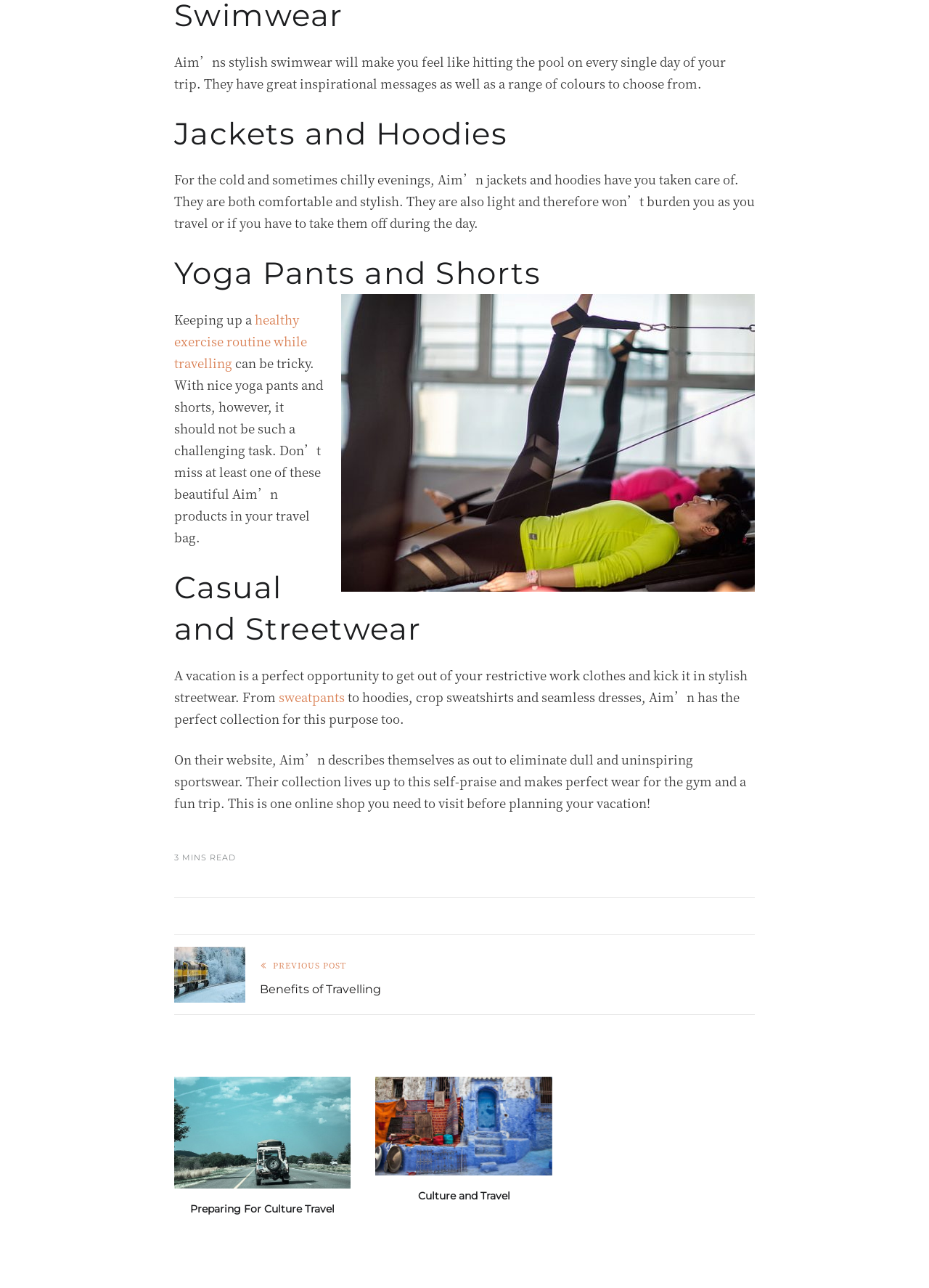What type of products does Aim'n offer?
Refer to the image and answer the question using a single word or phrase.

Swimwear, jackets, hoodies, yoga pants, shorts, casual wear